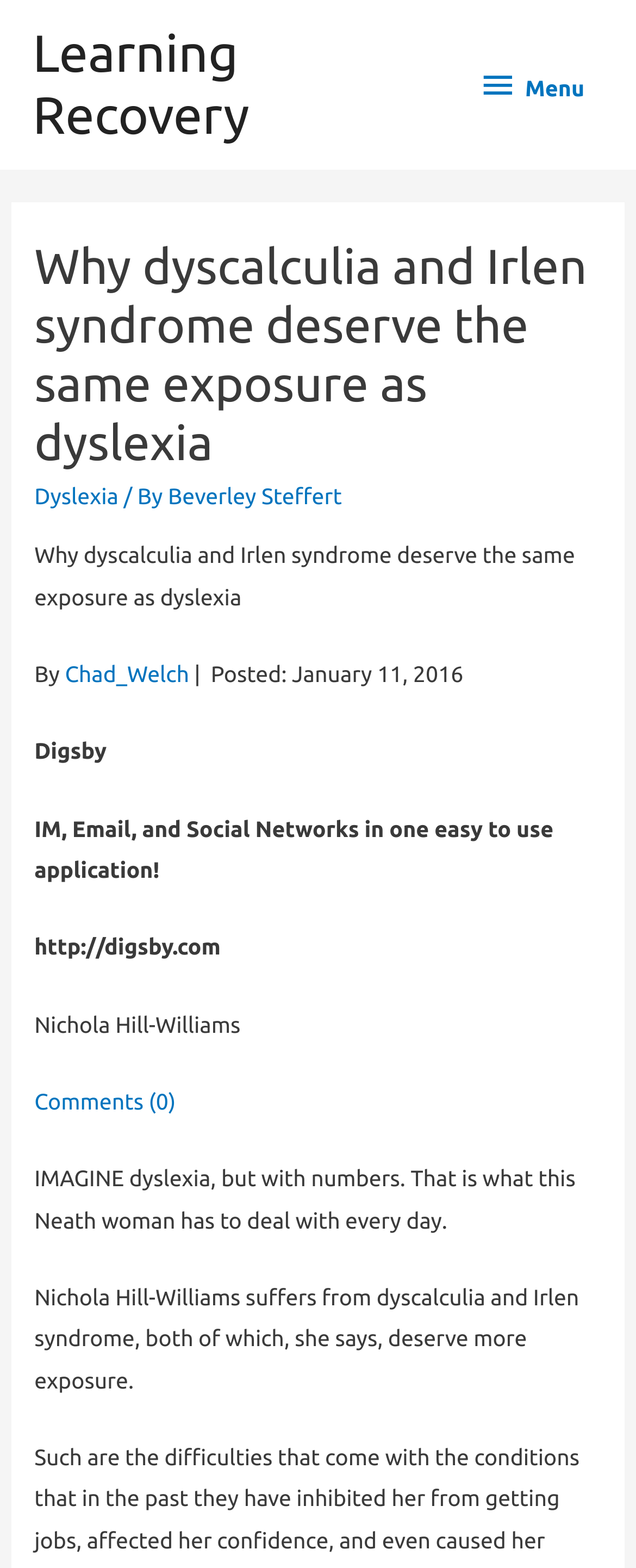Examine the image and give a thorough answer to the following question:
What is the application mentioned in the webpage?

The application can be found by looking at the text which mentions 'IM, Email, and Social Networks in one easy to use application!' and then finding the name 'Digsby' which is mentioned above this text.